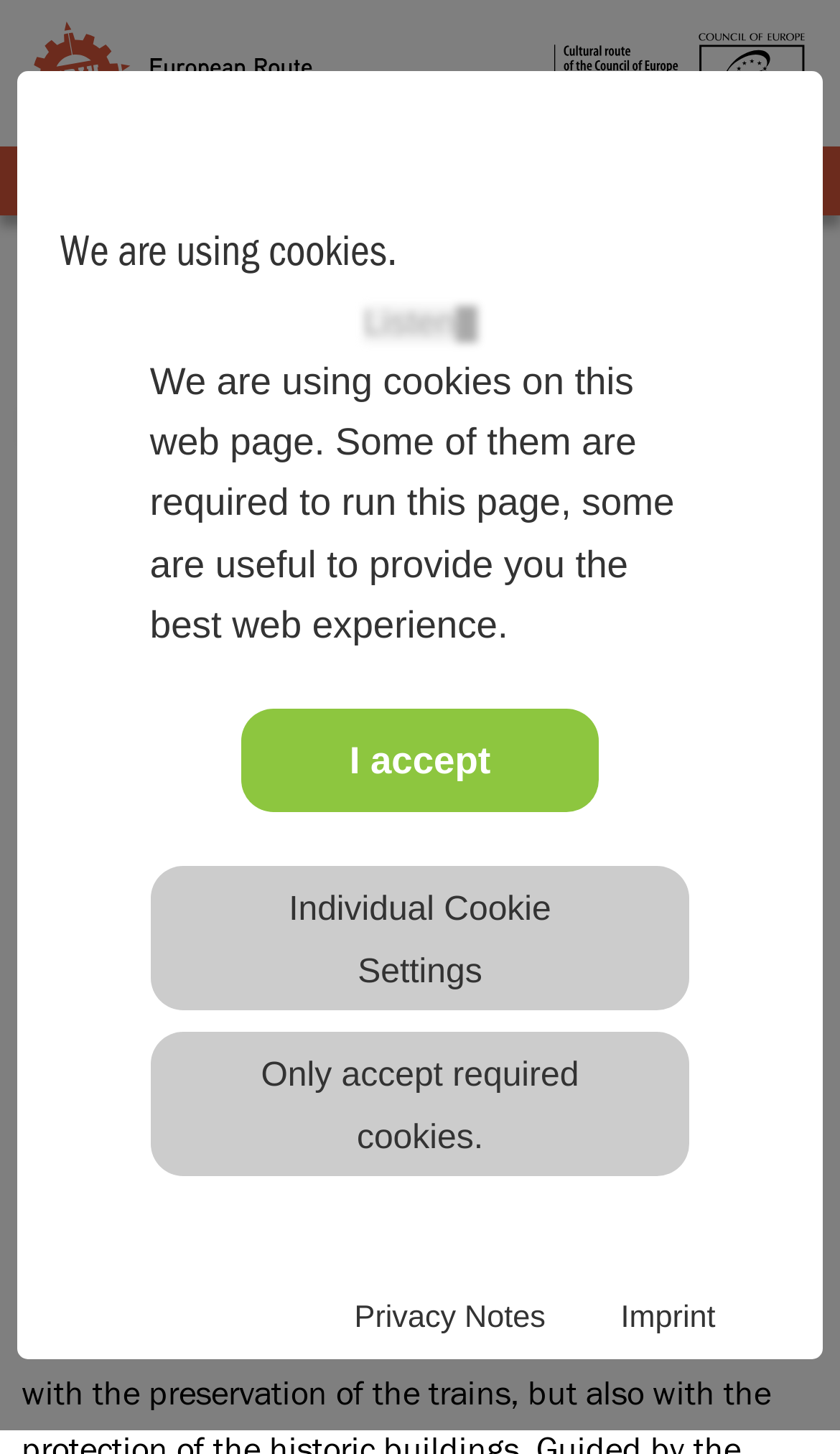Find the bounding box coordinates for the area you need to click to carry out the instruction: "Explore the 'Travel' category". The coordinates should be four float numbers between 0 and 1, indicated as [left, top, right, bottom].

None